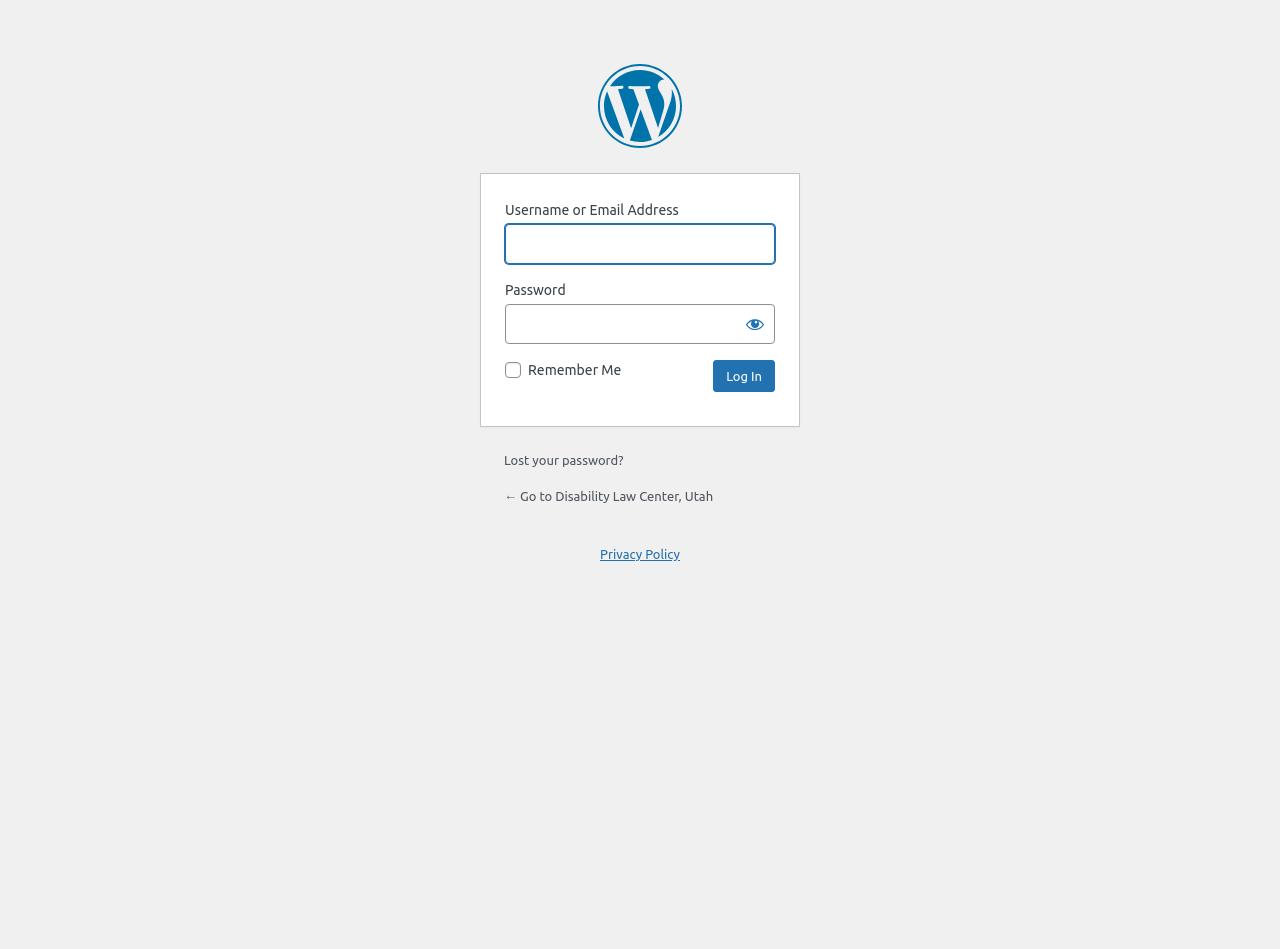Provide a short, one-word or phrase answer to the question below:
How many text fields are available on this webpage?

2